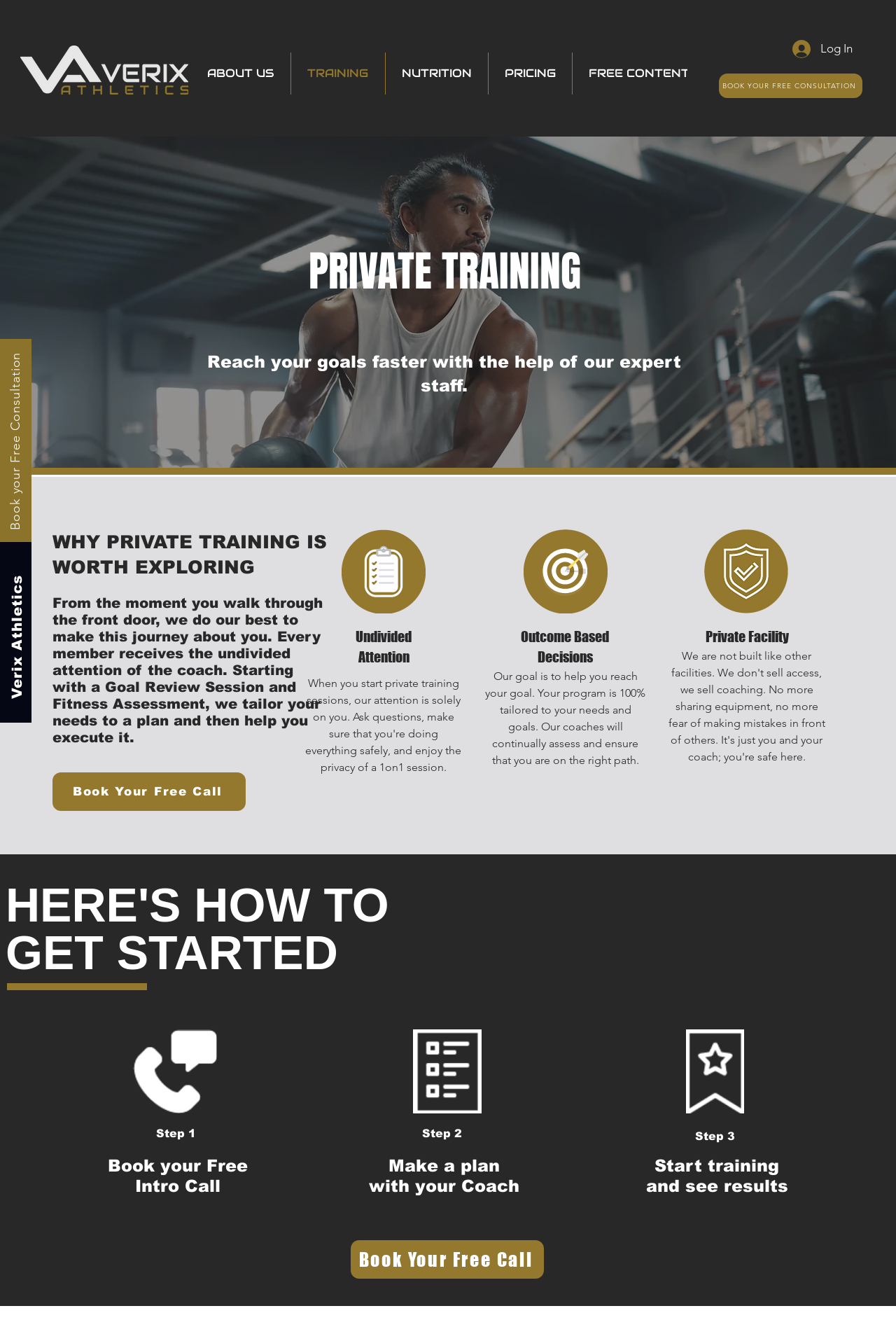How many steps are there to get started?
Look at the image and answer the question using a single word or phrase.

3